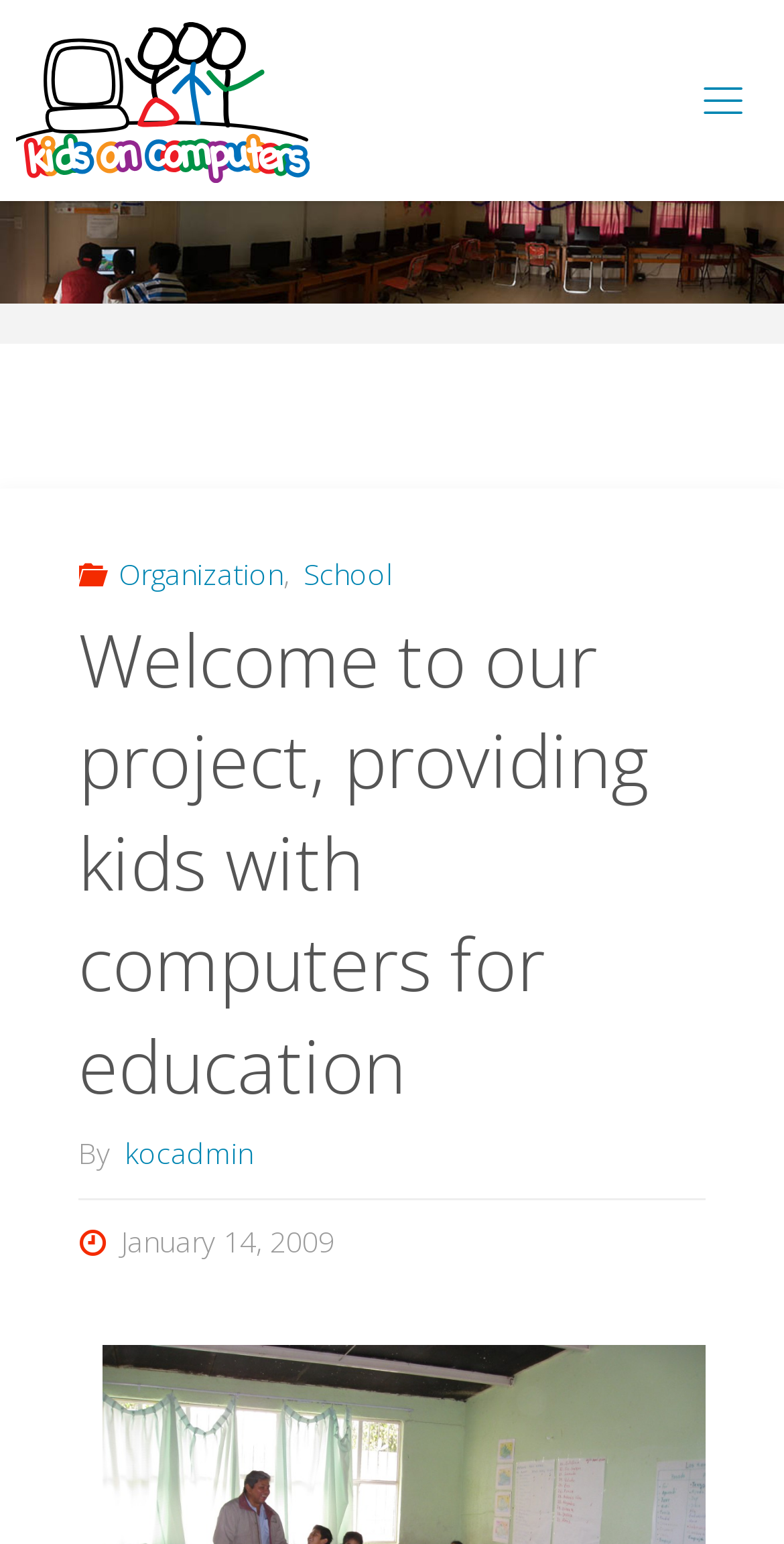Who is the author of the project?
Give a detailed explanation using the information visible in the image.

The author of the project is mentioned in the middle of the webpage, where it is written as 'By kocadmin'. This information is provided in a smaller font size and is located below the main heading.